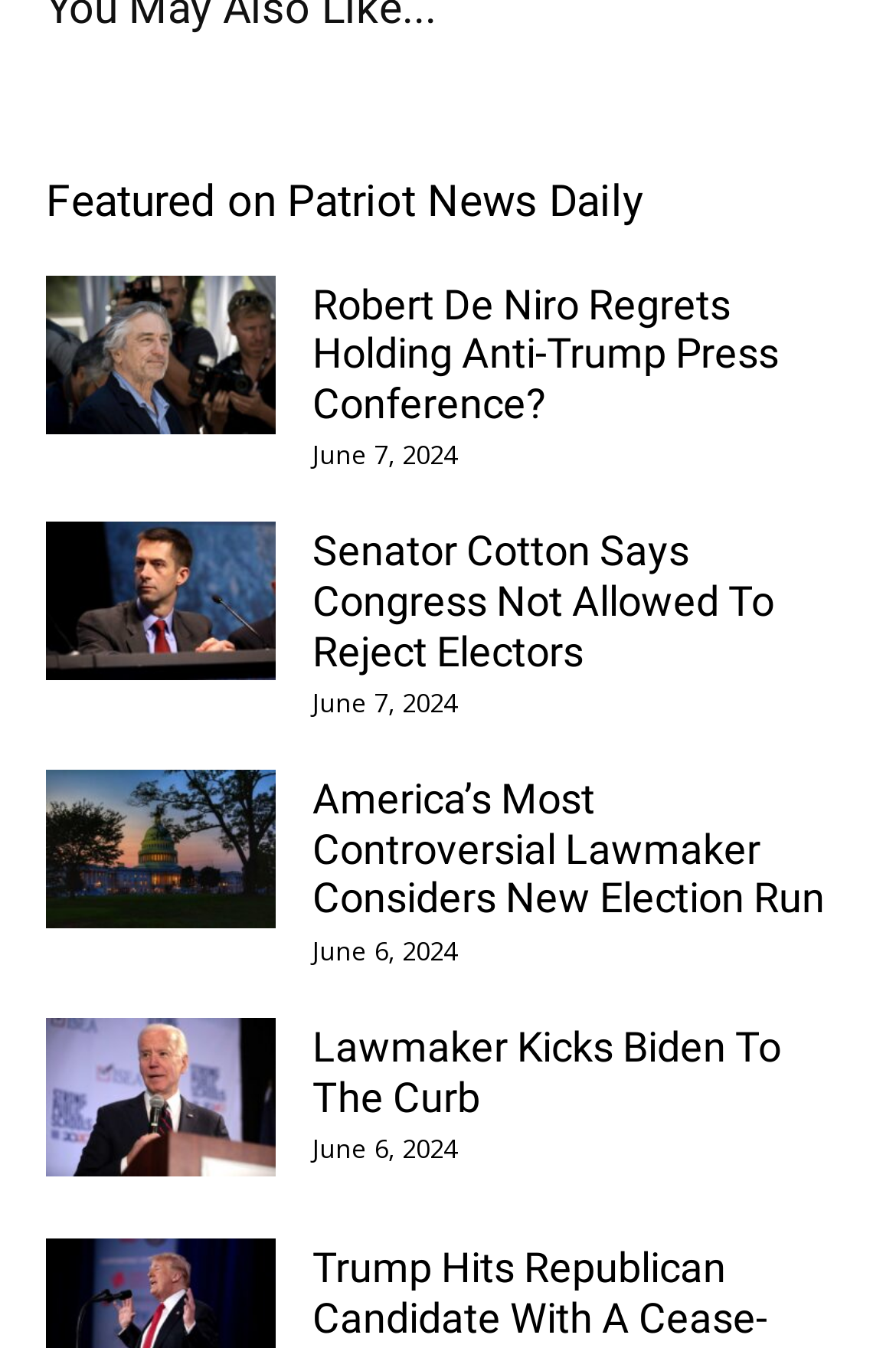Using the information from the screenshot, answer the following question thoroughly:
What is the title of the second article?

I looked at the second article heading and link, and its title is 'Senator Cotton Says Congress Not Allowed To Reject Electors'.